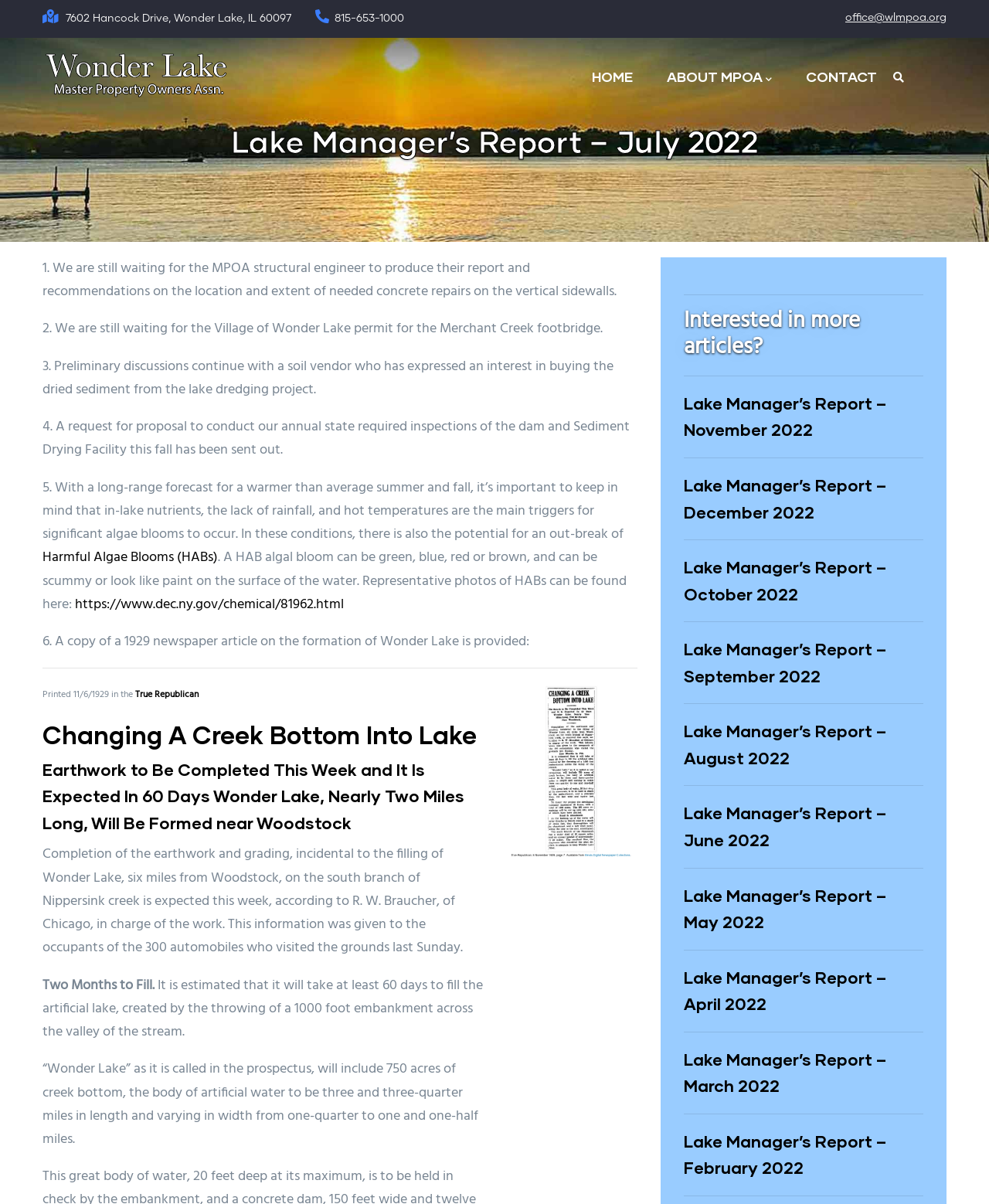Please specify the bounding box coordinates of the clickable region necessary for completing the following instruction: "Contact the office via email". The coordinates must consist of four float numbers between 0 and 1, i.e., [left, top, right, bottom].

[0.855, 0.01, 0.957, 0.019]